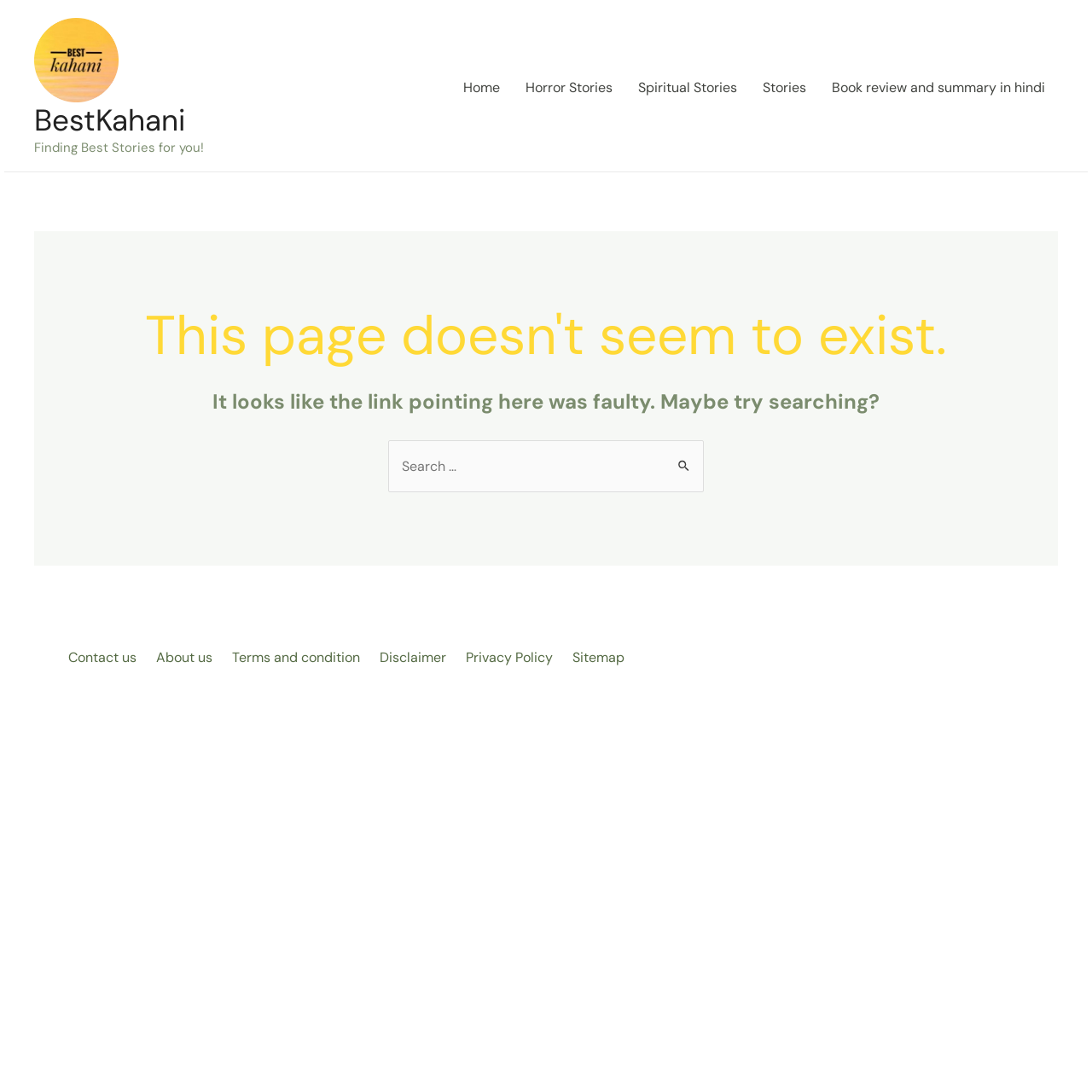Identify the bounding box coordinates of the region I need to click to complete this instruction: "search for stories".

[0.355, 0.403, 0.645, 0.451]